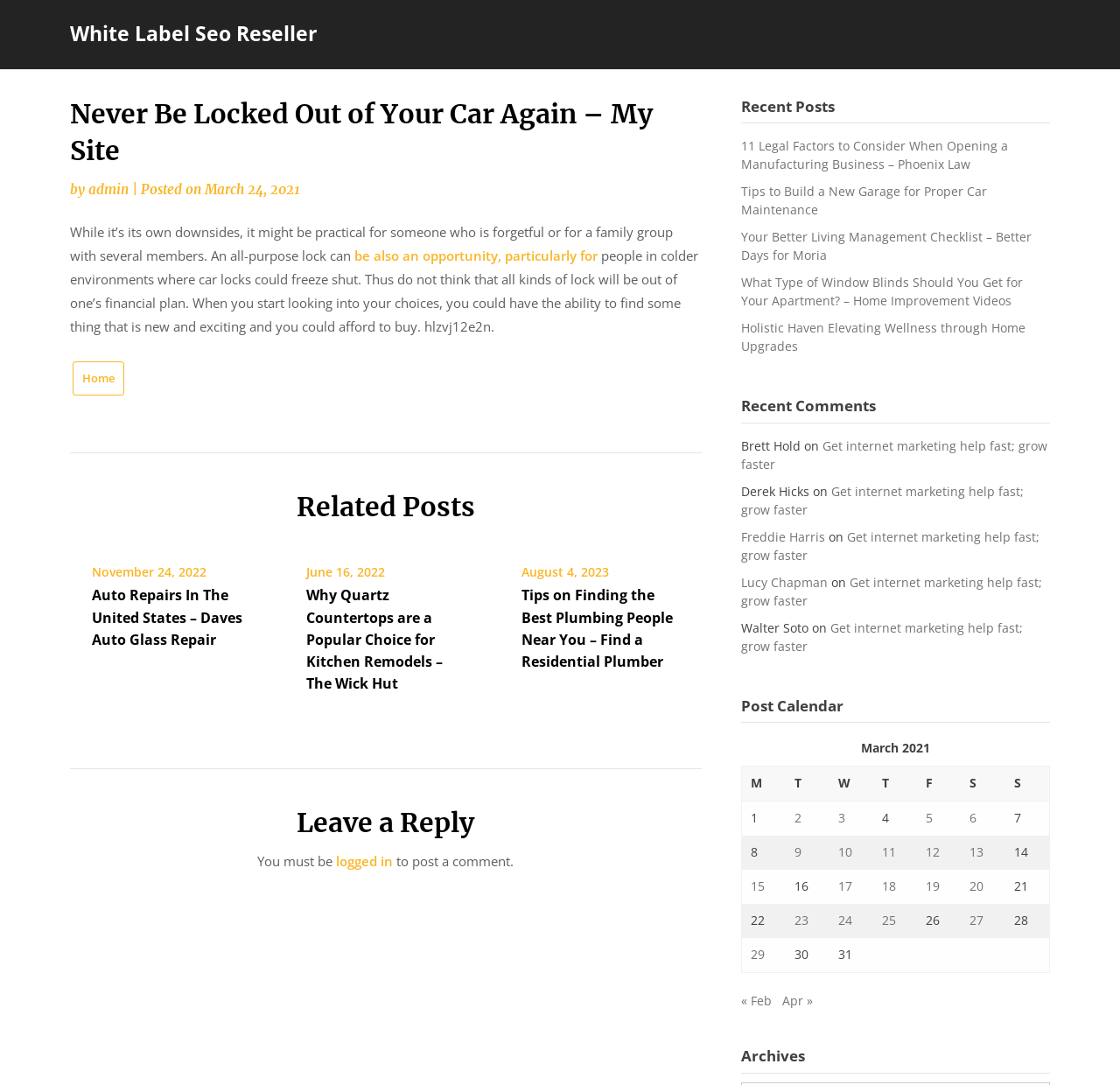Please give the bounding box coordinates of the area that should be clicked to fulfill the following instruction: "Leave a reply". The coordinates should be in the format of four float numbers from 0 to 1, i.e., [left, top, right, bottom].

[0.062, 0.708, 0.626, 0.775]